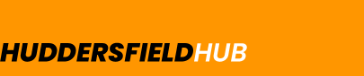Explain all the elements you observe in the image.

The image features the logo of "Huddersfield Hub," displayed prominently against a vibrant orange background. The logo combines bold, black typography for the word "HUDDERSFIELD" with a contrasting white font for "HUB," emphasizing the community-focused nature of the platform. This branding symbolizes the platform's aim to provide news, events, and updates pertinent to the Huddersfield area, appealing to both residents and visitors interested in local happenings. The overall design is contemporary and eye-catching, effectively conveying a sense of energy and engagement within the community.